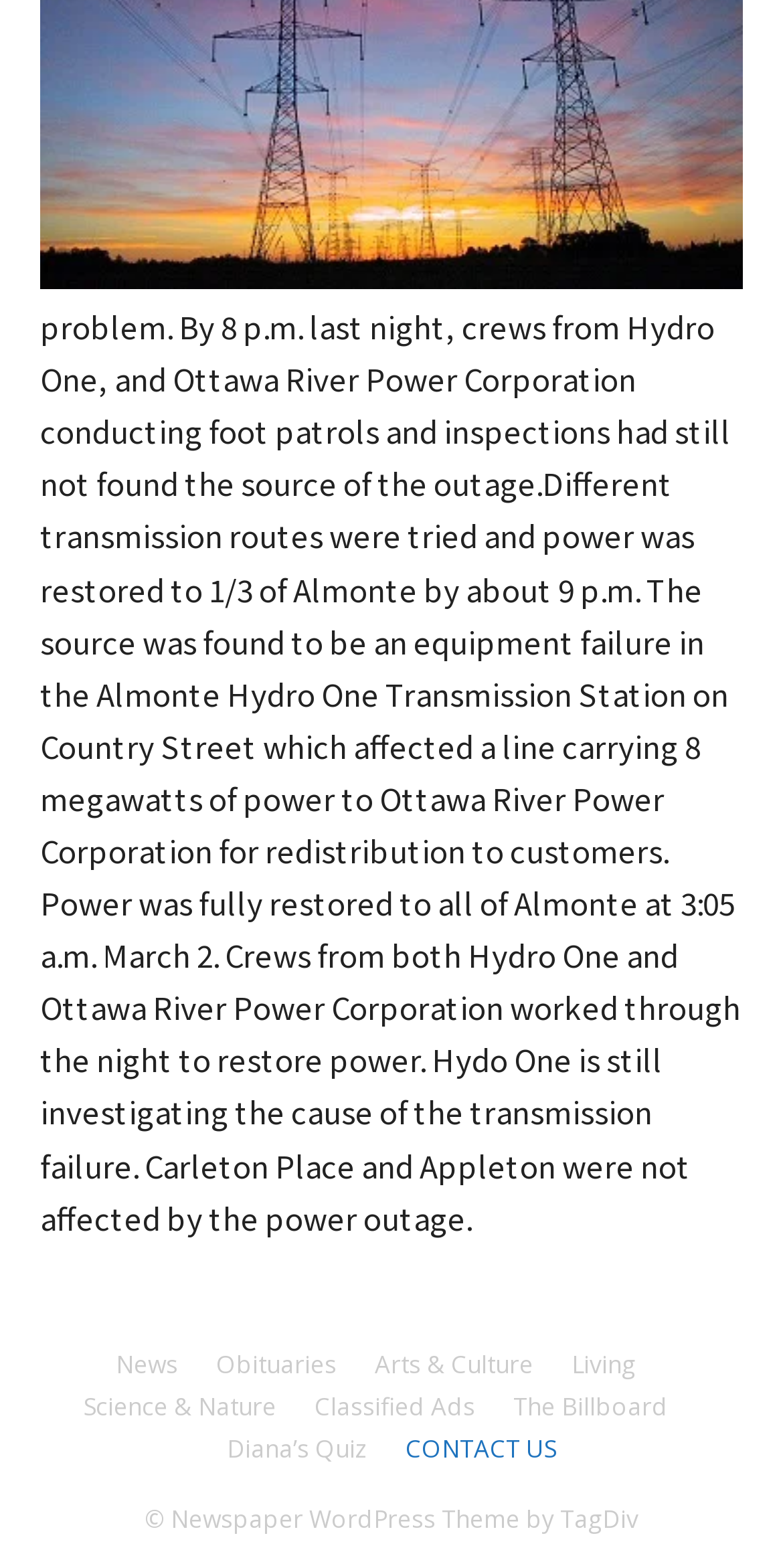Locate the bounding box coordinates of the element I should click to achieve the following instruction: "view obituaries".

[0.276, 0.859, 0.429, 0.882]